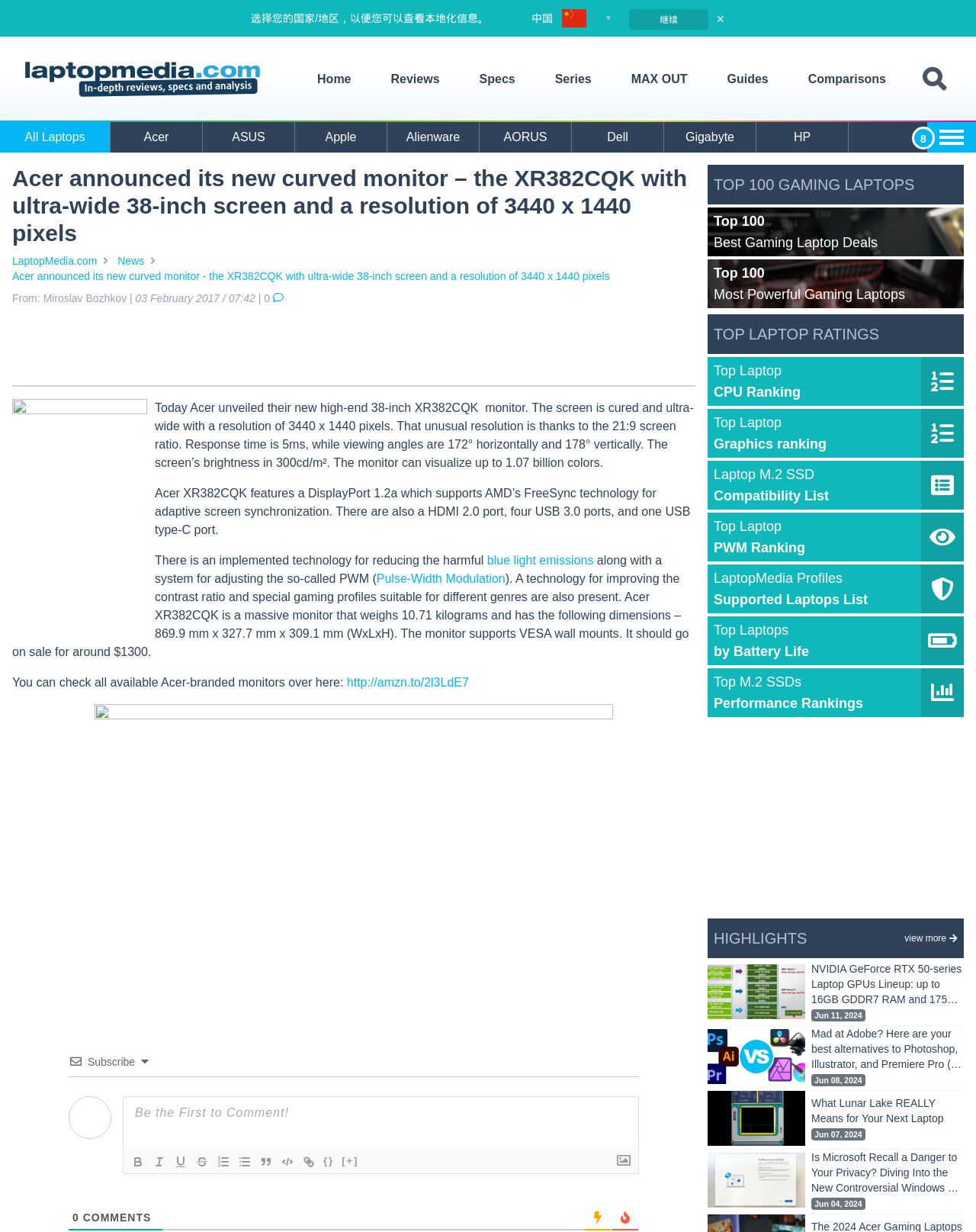Extract the heading text from the webpage.

Acer announced its new curved monitor – the XR382CQK with ultra-wide 38-inch screen and a resolution of 3440 x 1440 pixels